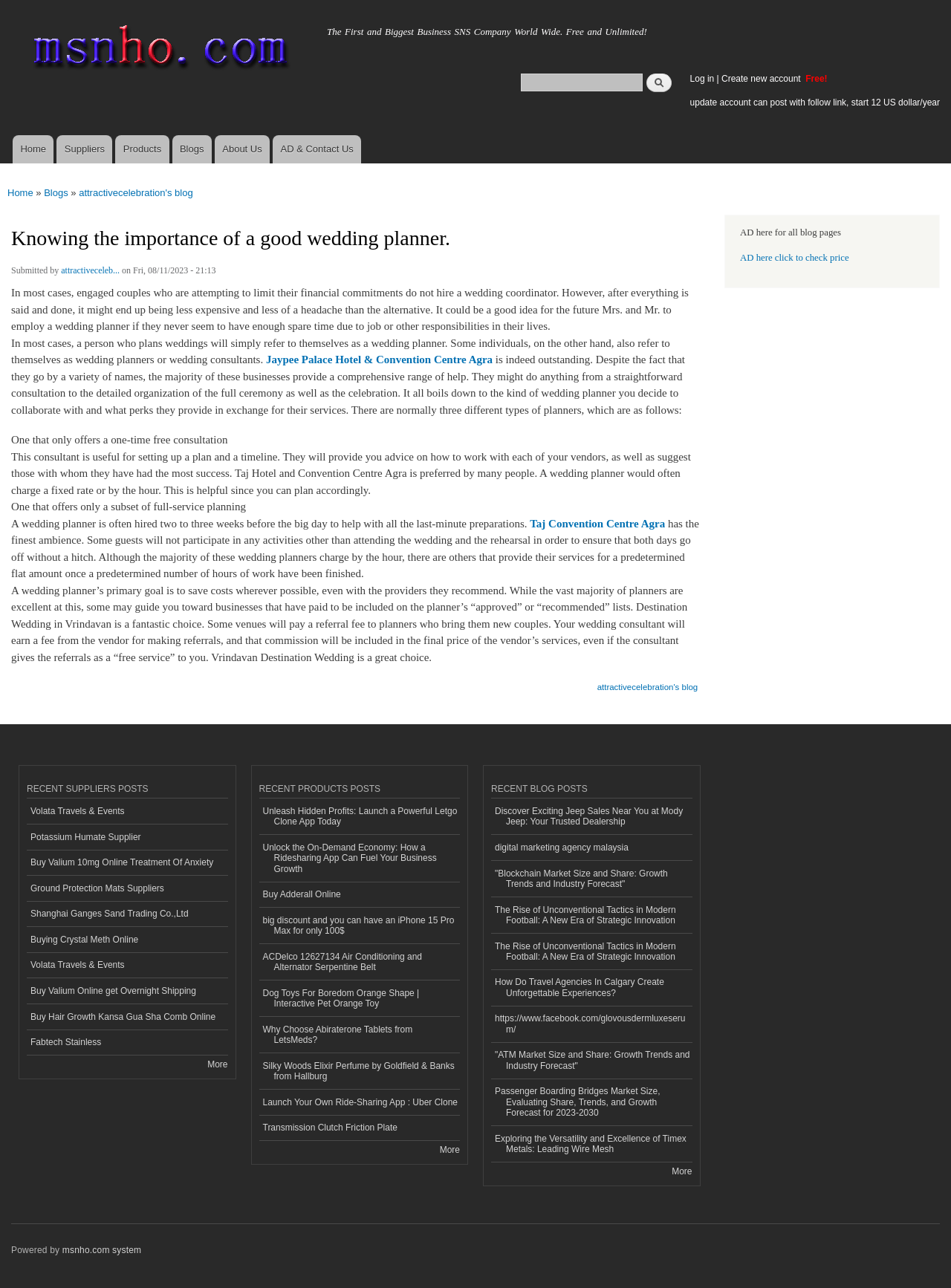Determine the coordinates of the bounding box for the clickable area needed to execute this instruction: "Search for something".

[0.547, 0.057, 0.675, 0.071]